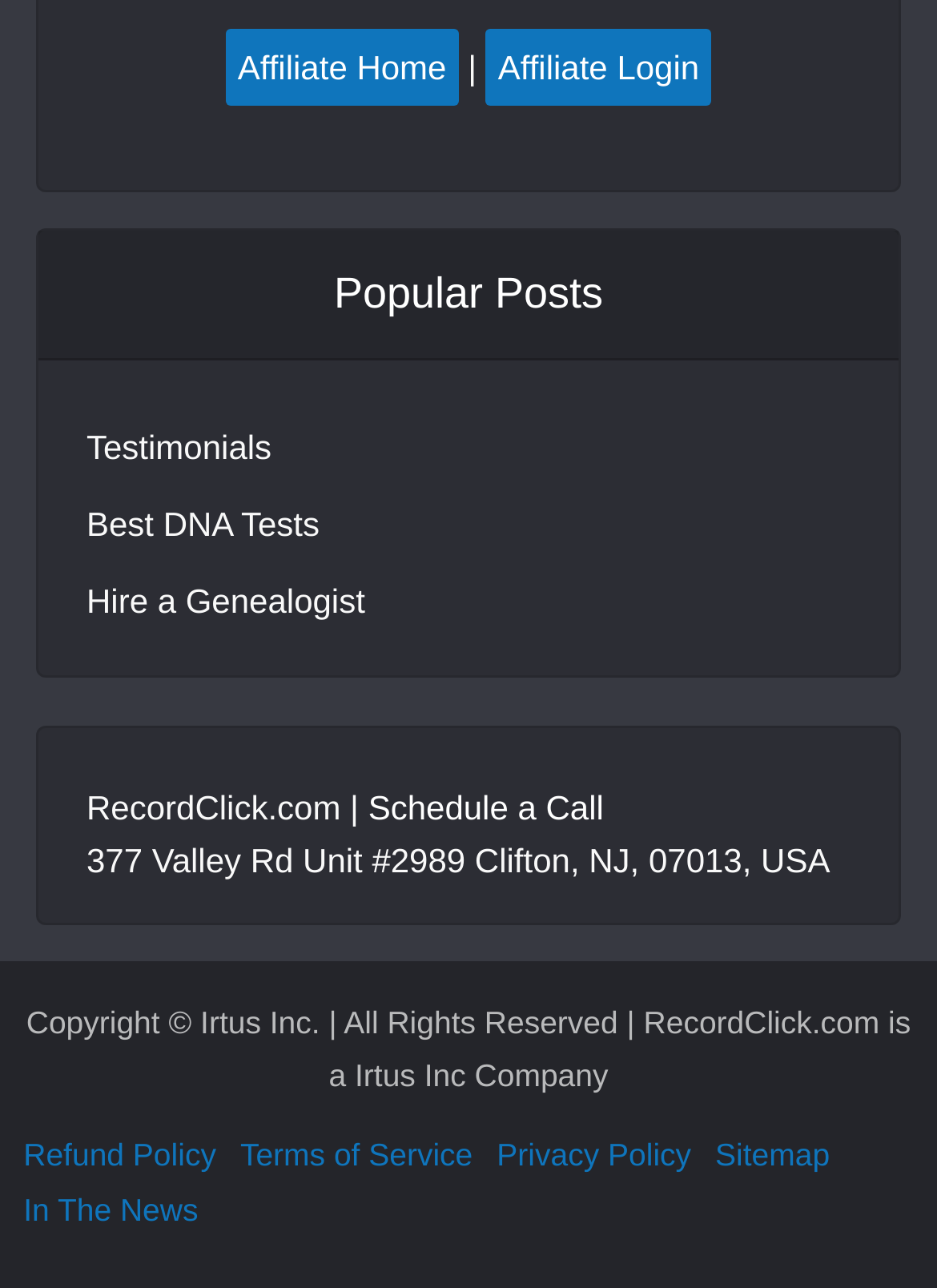Given the element description: "Privacy Policy", predict the bounding box coordinates of the UI element it refers to, using four float numbers between 0 and 1, i.e., [left, top, right, bottom].

[0.53, 0.882, 0.738, 0.91]